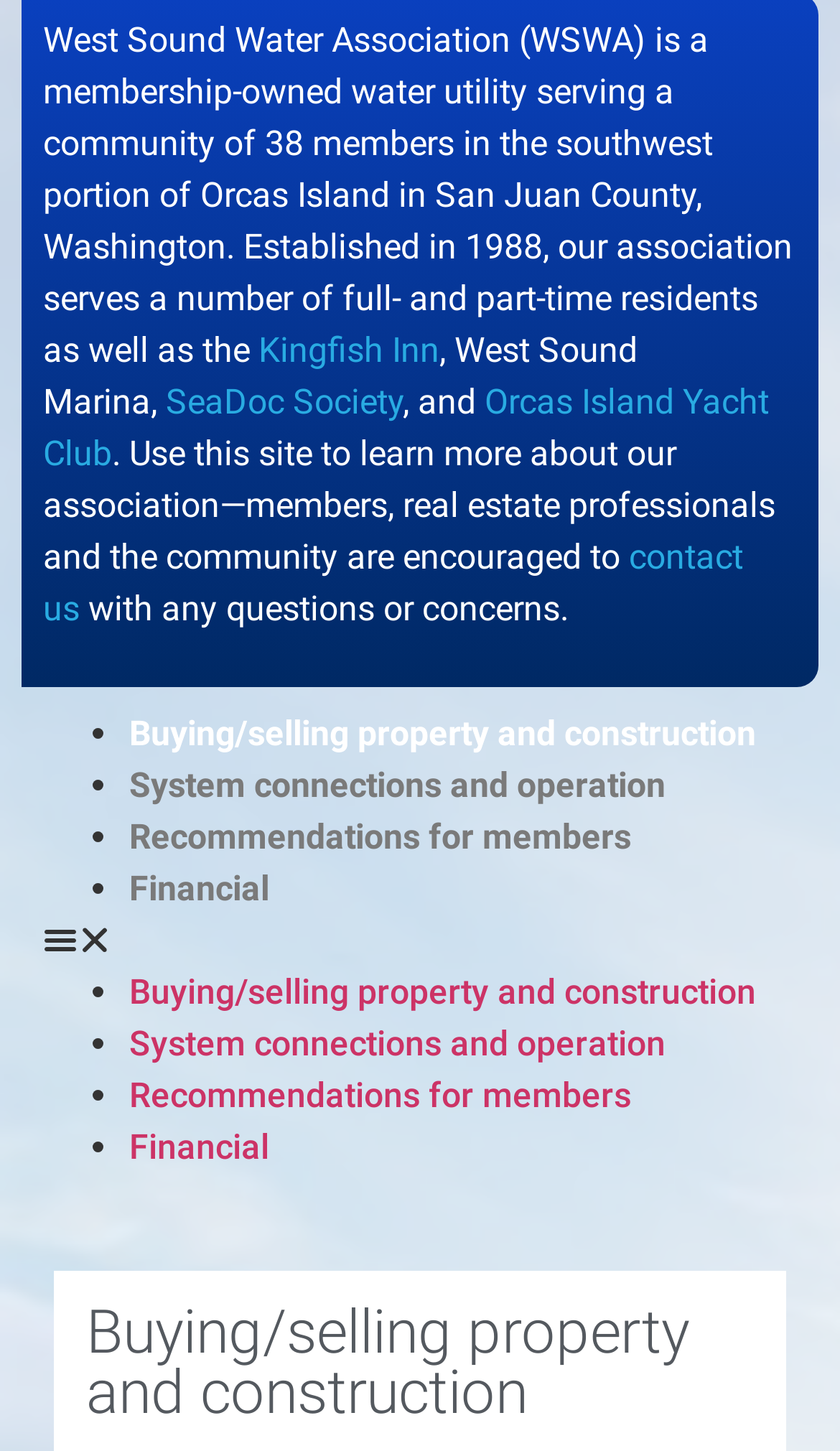Find the bounding box coordinates for the HTML element described in this sentence: "Menu". Provide the coordinates as four float numbers between 0 and 1, in the format [left, top, right, bottom].

[0.051, 0.632, 0.949, 0.667]